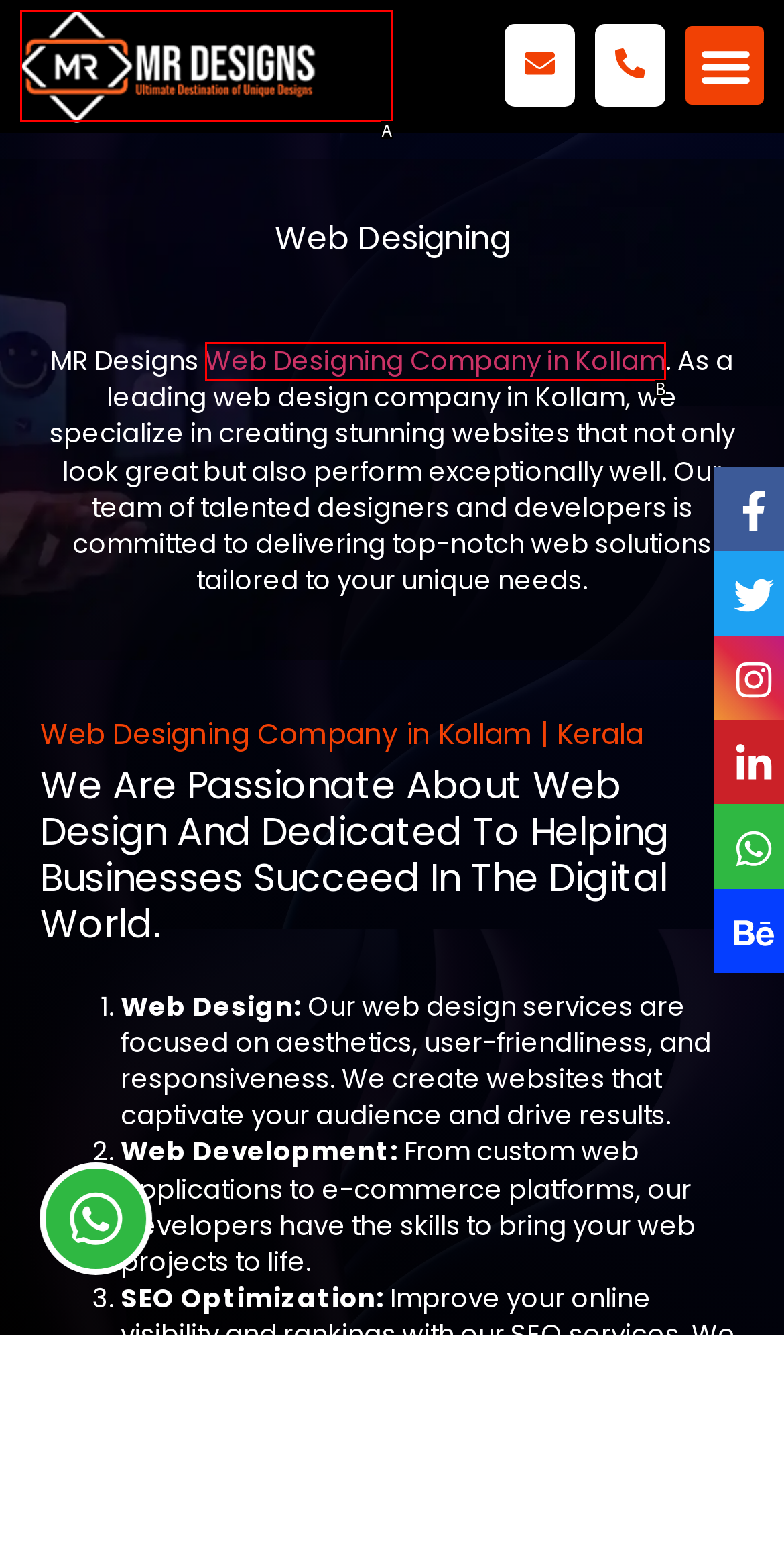Identify the UI element described as: Web Designing Company in Kollam
Answer with the option's letter directly.

B